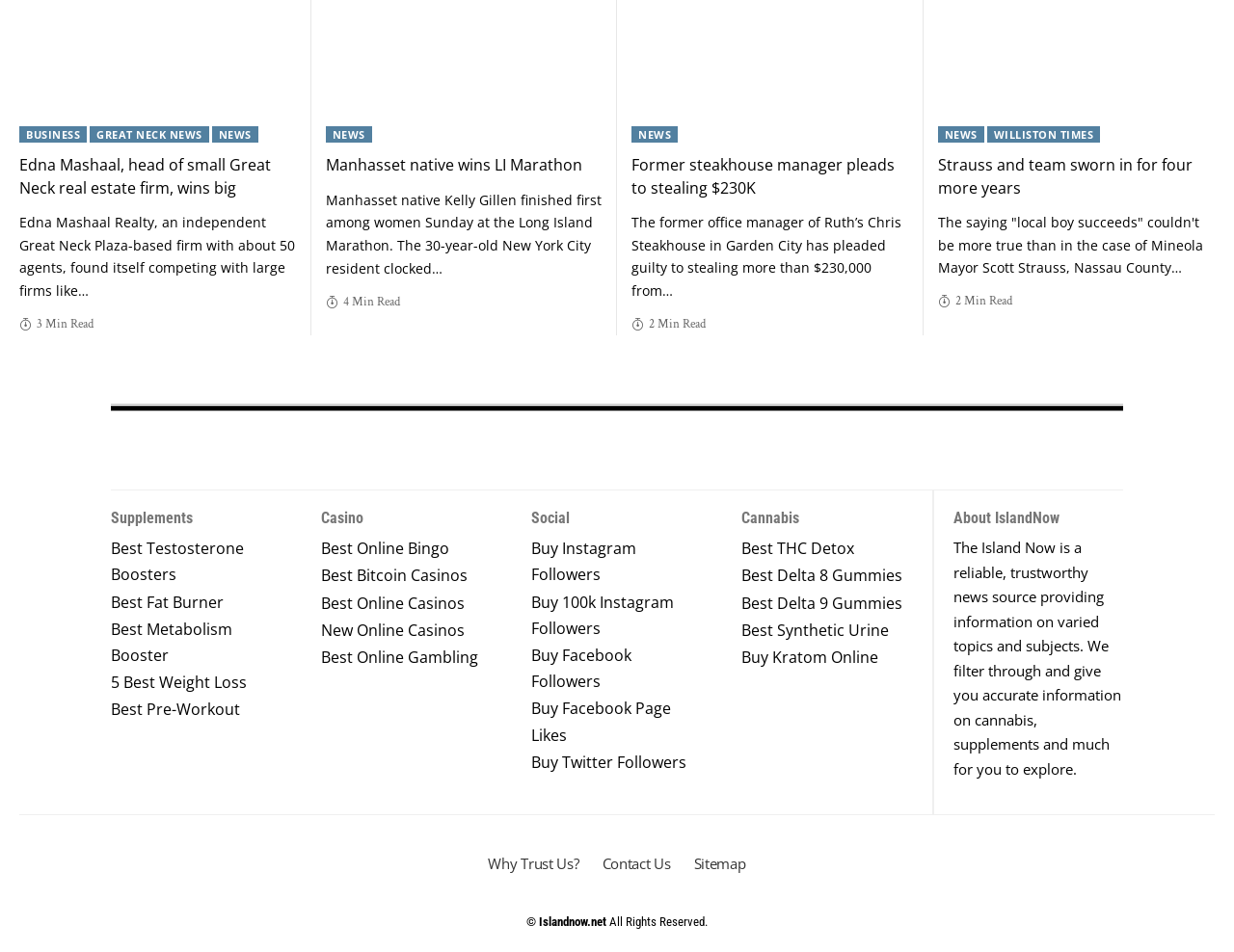Please locate the UI element described by "Buy 100k Instagram Followers" and provide its bounding box coordinates.

[0.43, 0.614, 0.57, 0.679]